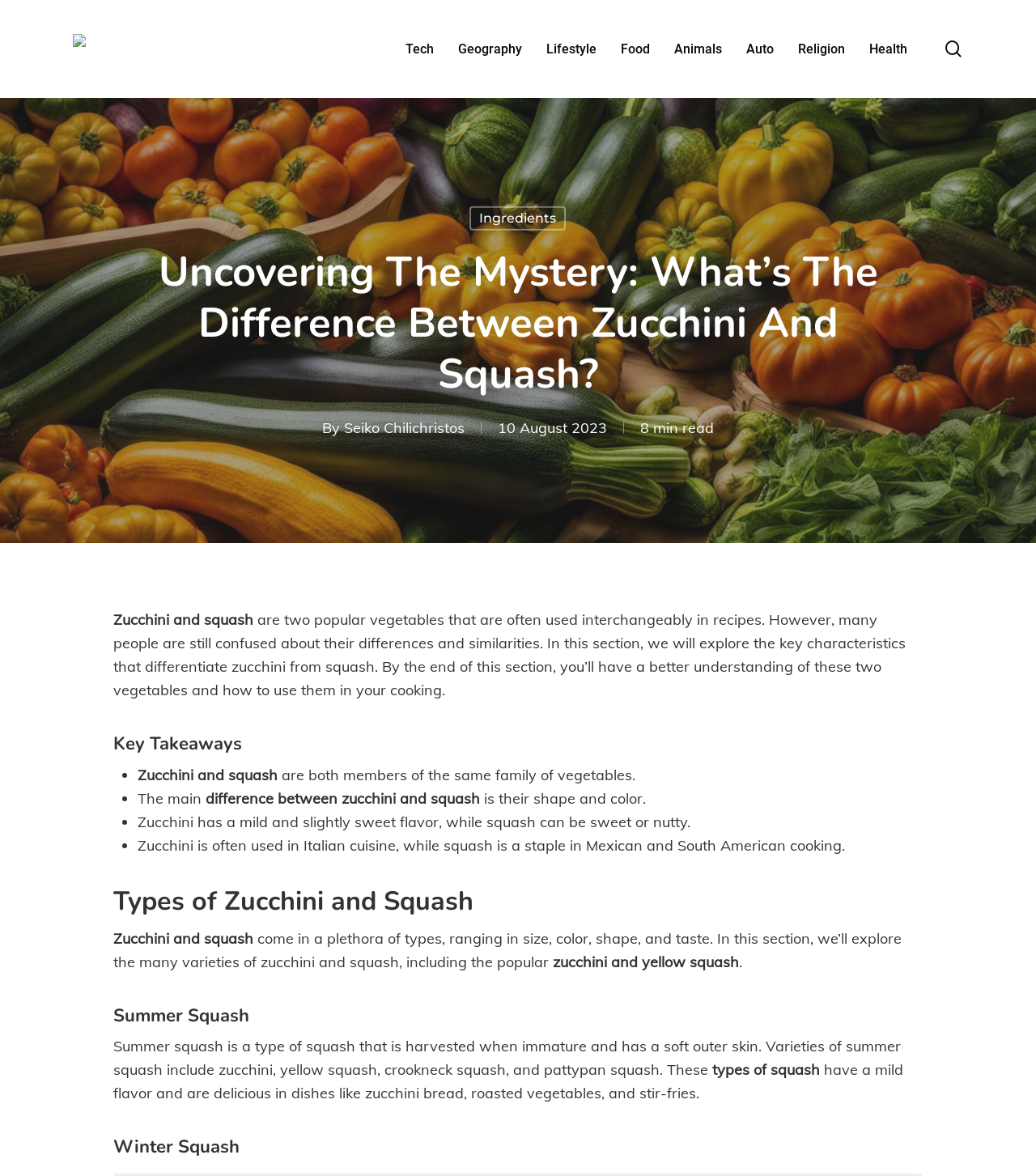What is the main topic of this webpage?
Deliver a detailed and extensive answer to the question.

The main topic of this webpage is the difference between zucchini and squash, as indicated by the heading 'Uncovering The Mystery: What’s The Difference Between Zucchini And Squash?' and the content of the webpage which explores the key characteristics that differentiate zucchini from squash.